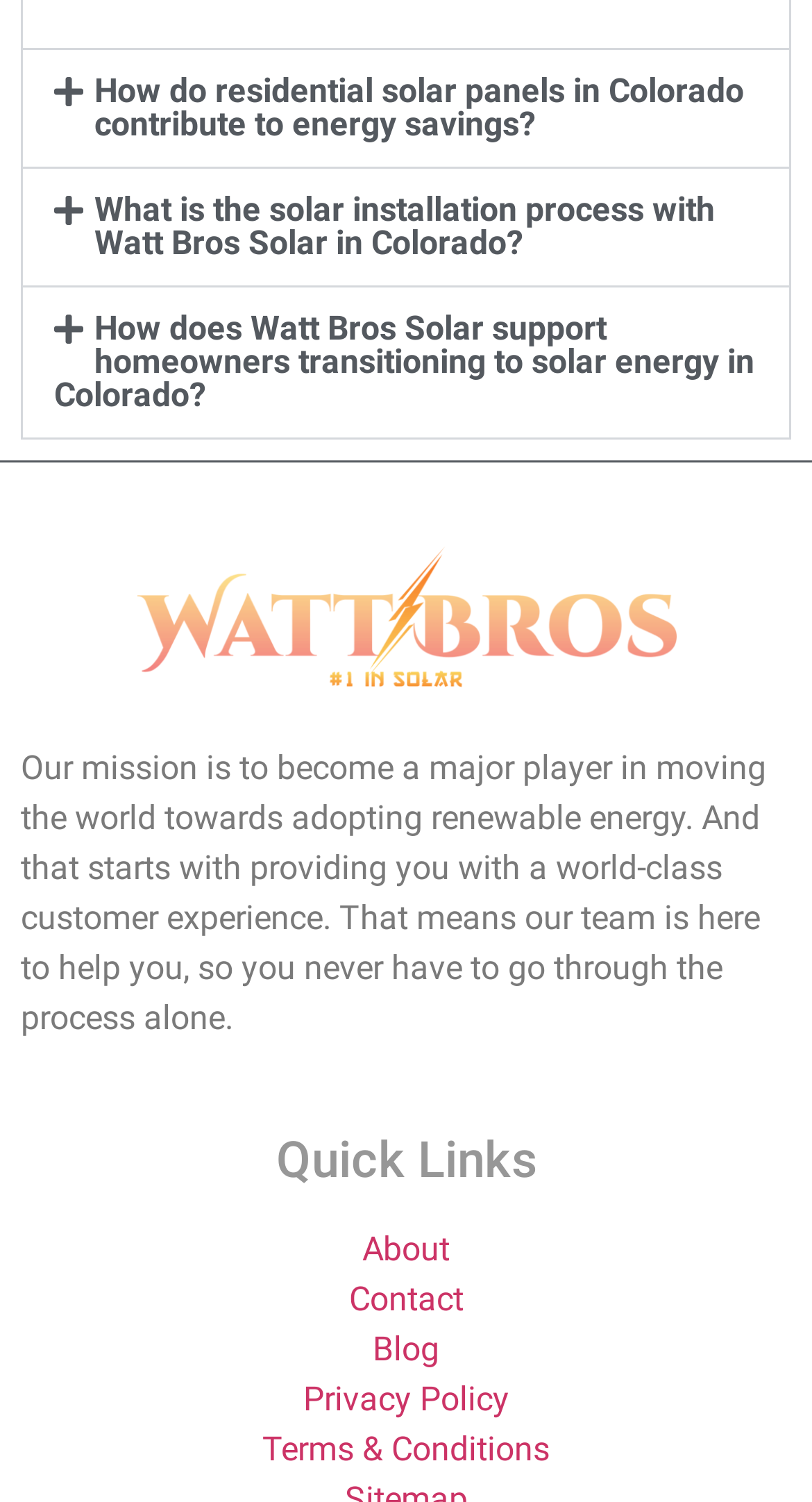Please locate the clickable area by providing the bounding box coordinates to follow this instruction: "Read the 'Our mission' statement".

[0.026, 0.498, 0.944, 0.691]